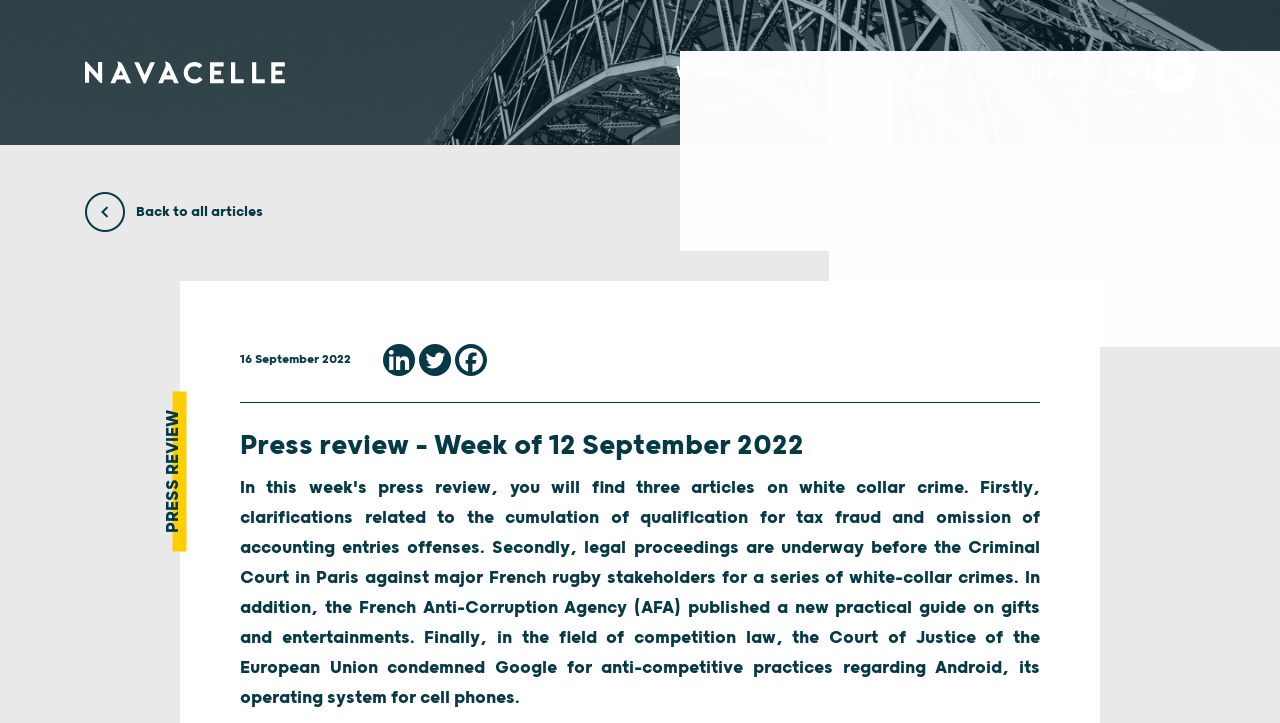Respond to the following query with just one word or a short phrase: 
What is the name of the website?

Navacelle